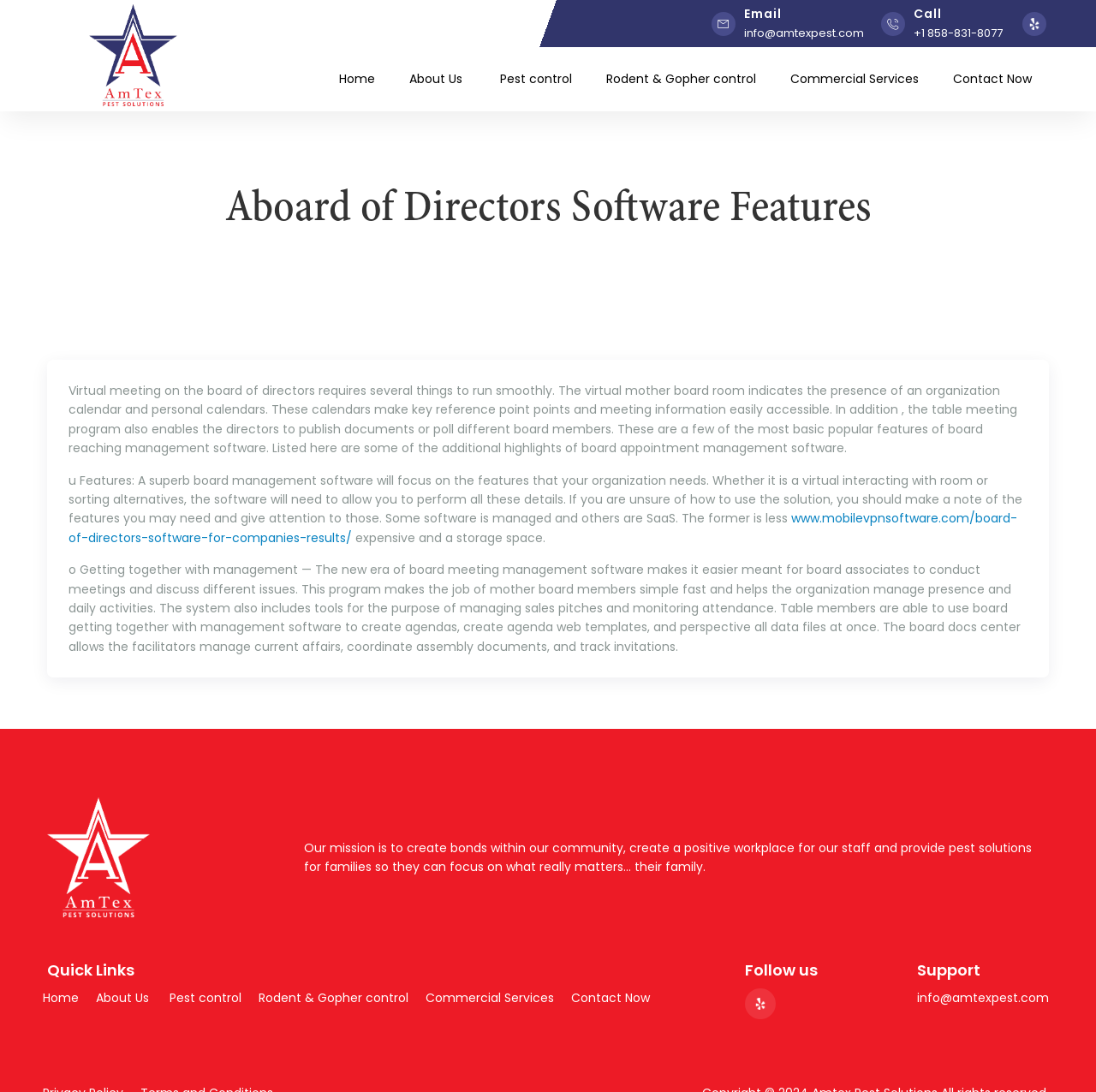What is the principal heading displayed on the webpage?

Aboard of Directors Software Features